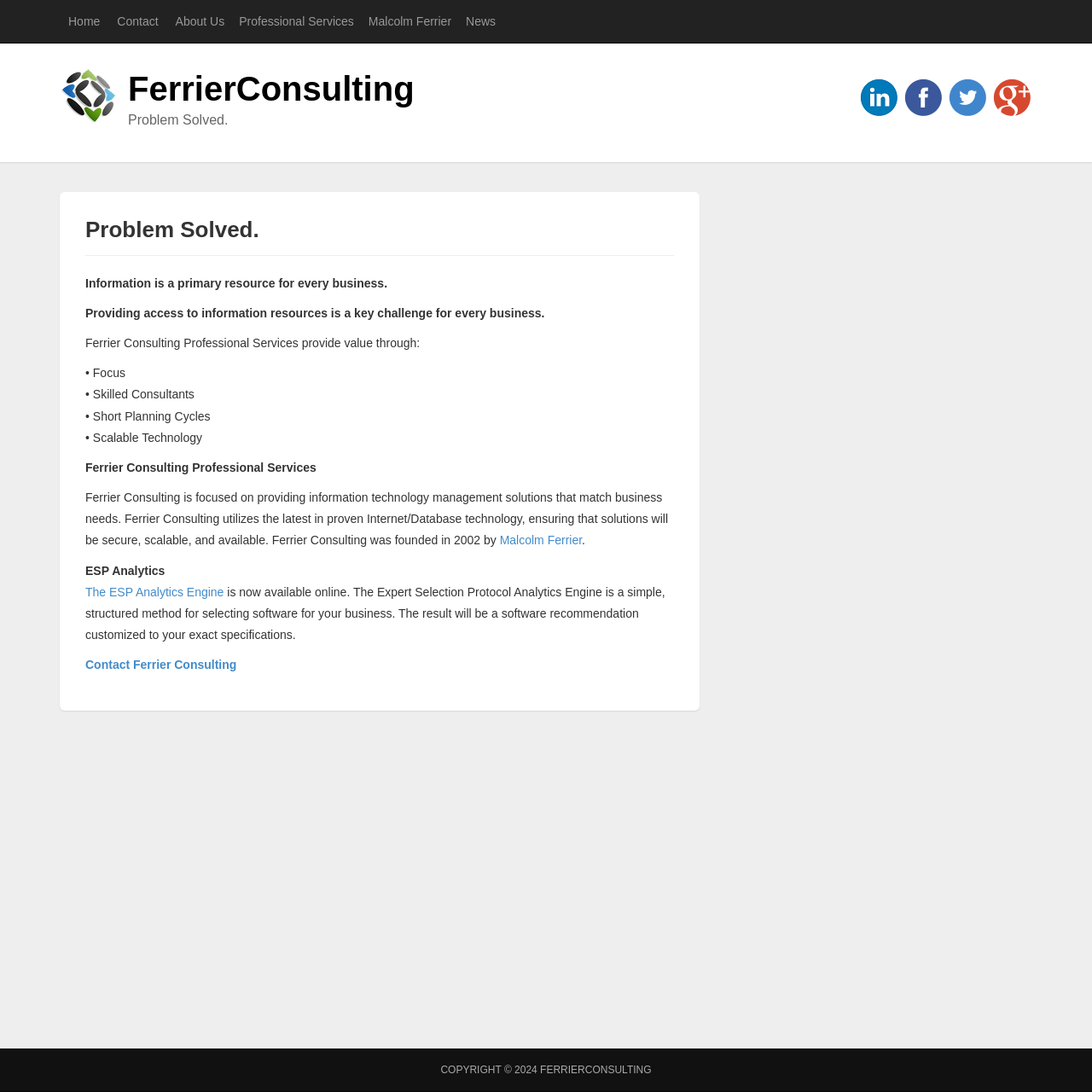Identify the bounding box coordinates of the area you need to click to perform the following instruction: "Click on Malcolm Ferrier".

[0.33, 0.0, 0.419, 0.039]